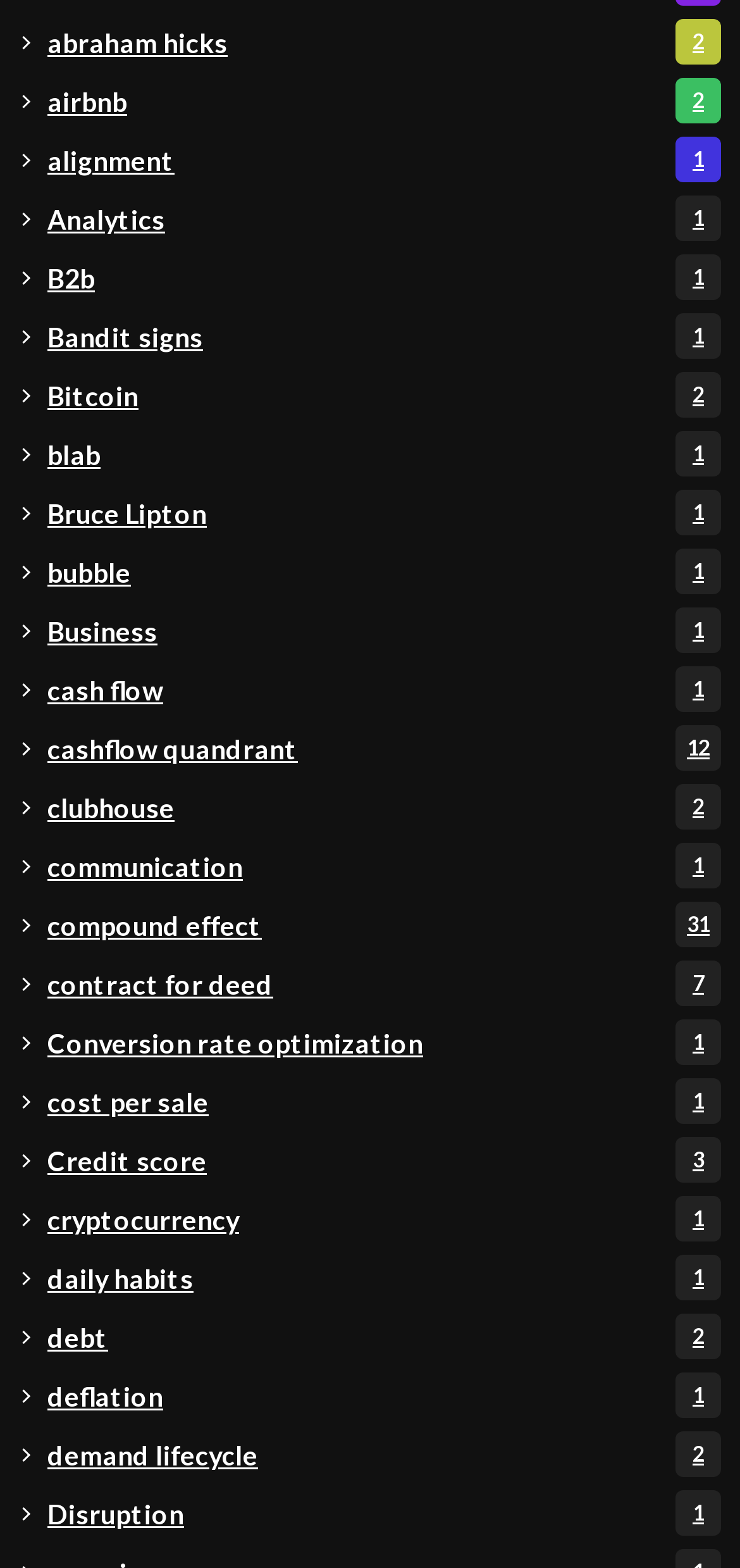Analyze the image and answer the question with as much detail as possible: 
What is the topic of the first link?

I looked at the OCR text of the first link element, which is 'abraham hicks 2', and determined that the topic of the first link is Abraham Hicks.